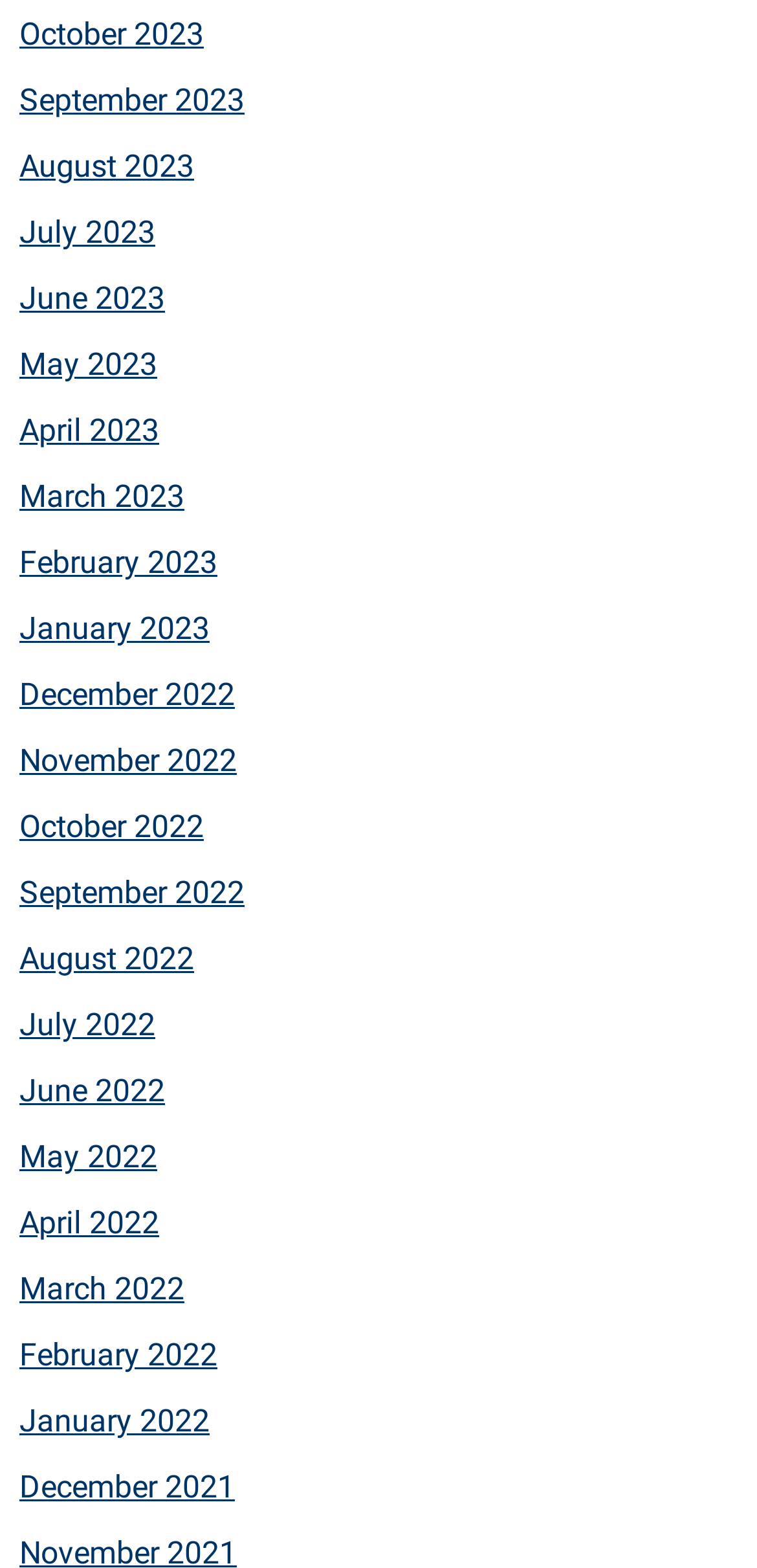Identify the bounding box for the described UI element: "February 2023".

[0.026, 0.347, 0.287, 0.371]